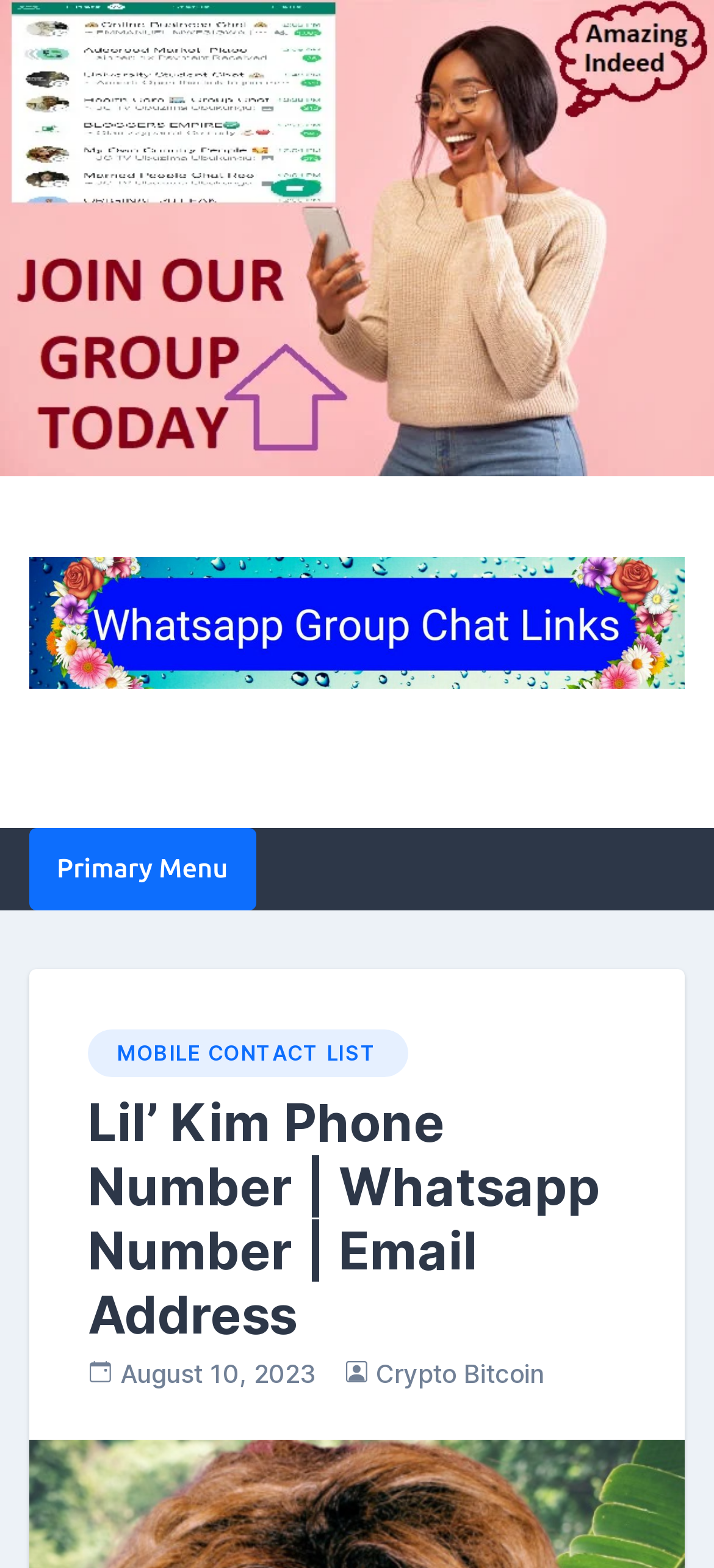Provide the bounding box coordinates of the HTML element described by the text: "parent_node: Skip to content".

[0.0, 0.138, 1.0, 0.162]